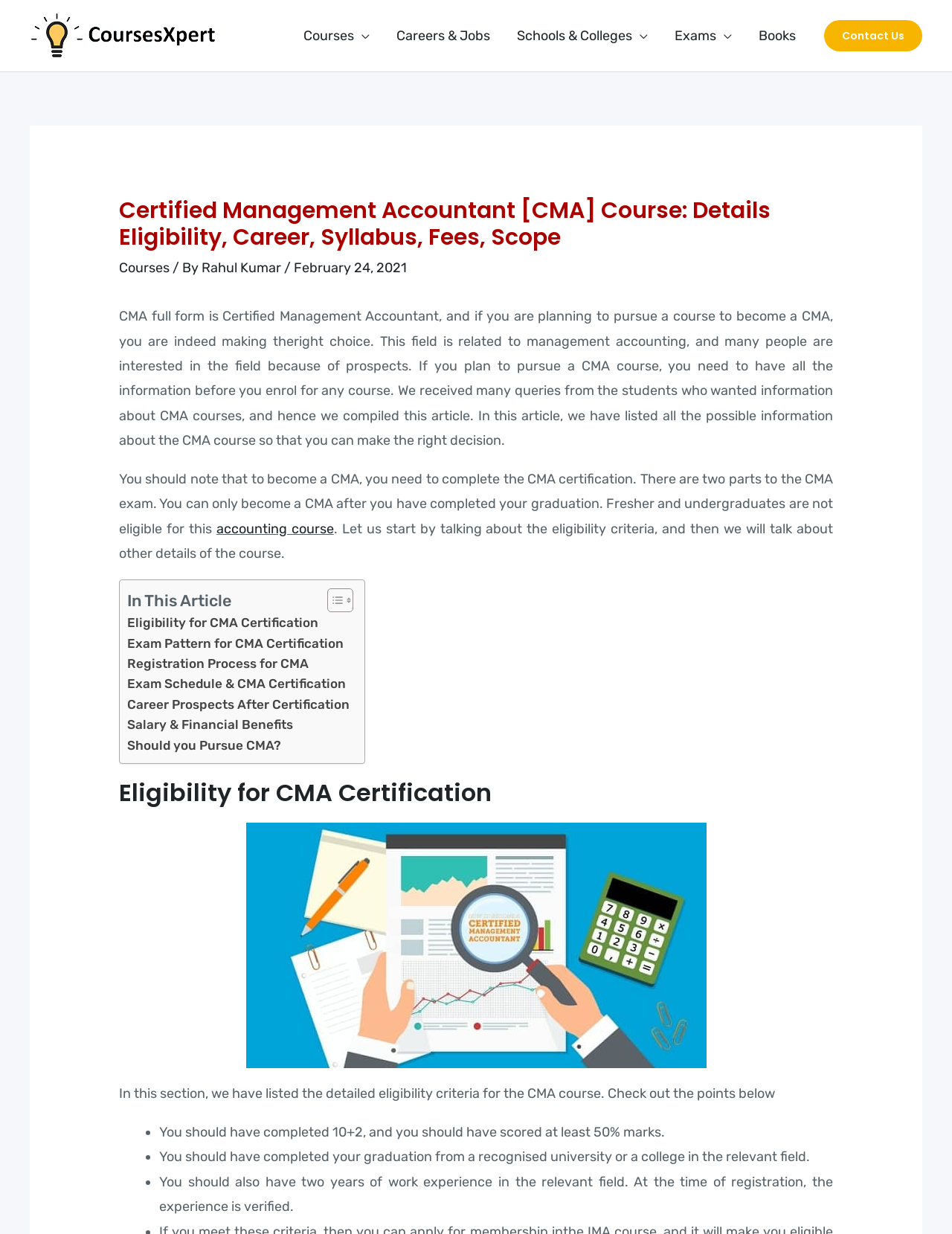What is the purpose of the article?
Using the visual information from the image, give a one-word or short-phrase answer.

To provide information about CMA course